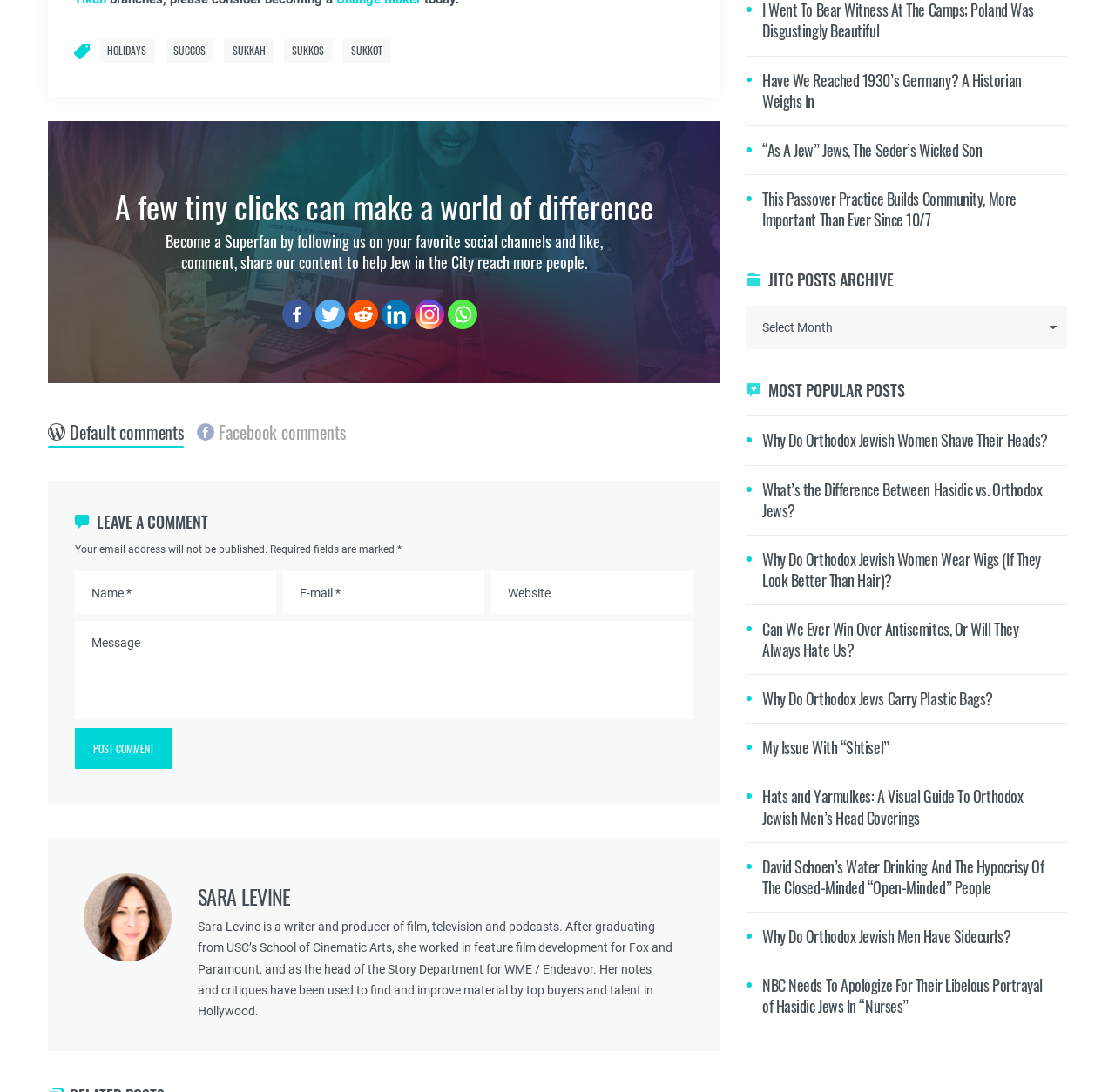Locate the bounding box coordinates of the item that should be clicked to fulfill the instruction: "Click on the 'HOLIDAYS' link".

[0.089, 0.036, 0.139, 0.057]